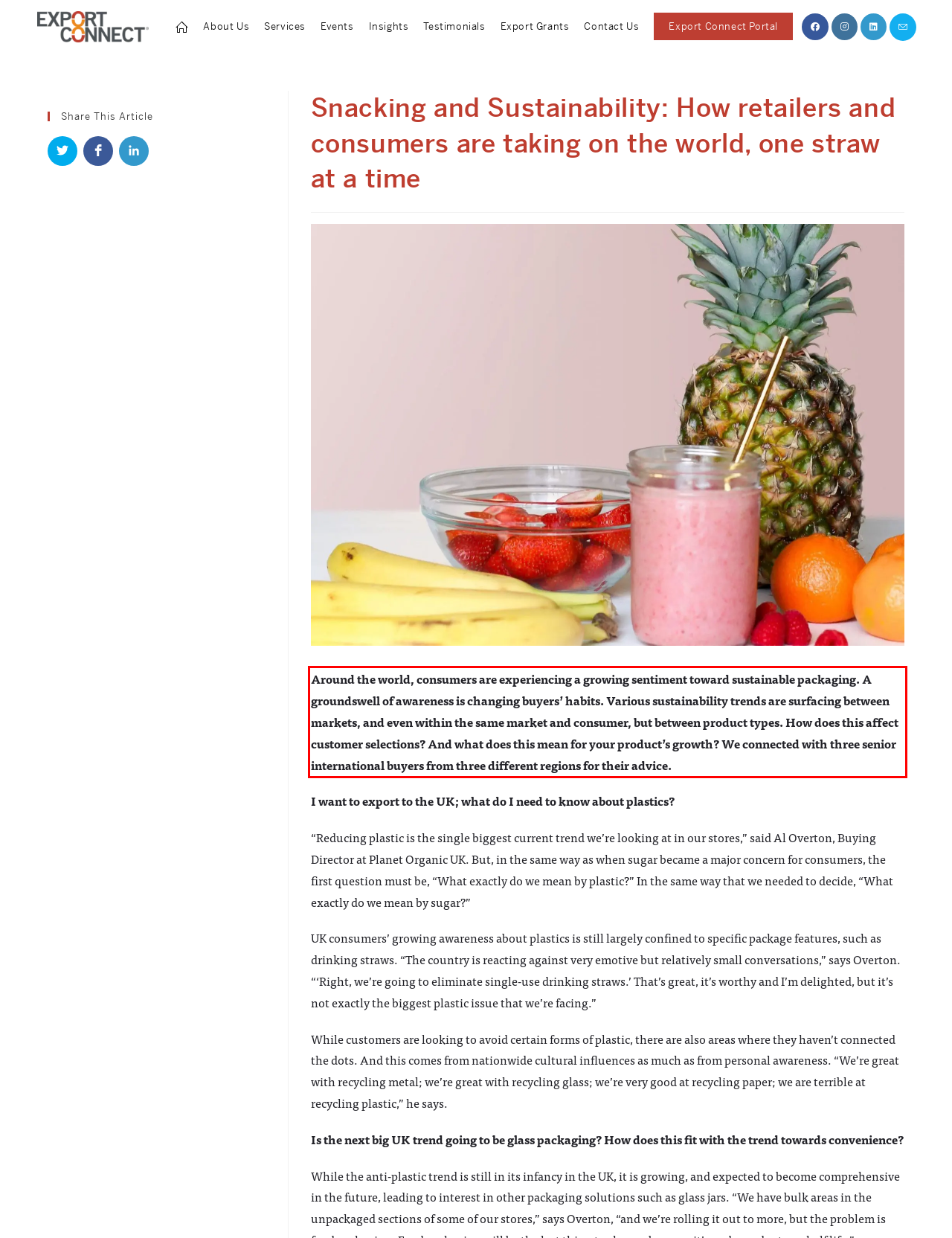You have a screenshot of a webpage, and there is a red bounding box around a UI element. Utilize OCR to extract the text within this red bounding box.

Around the world, consumers are experiencing a growing sentiment toward sustainable packaging. A groundswell of awareness is changing buyers’ habits. Various sustainability trends are surfacing between markets, and even within the same market and consumer, but between product types. How does this affect customer selections? And what does this mean for your product’s growth? We connected with three senior international buyers from three different regions for their advice.